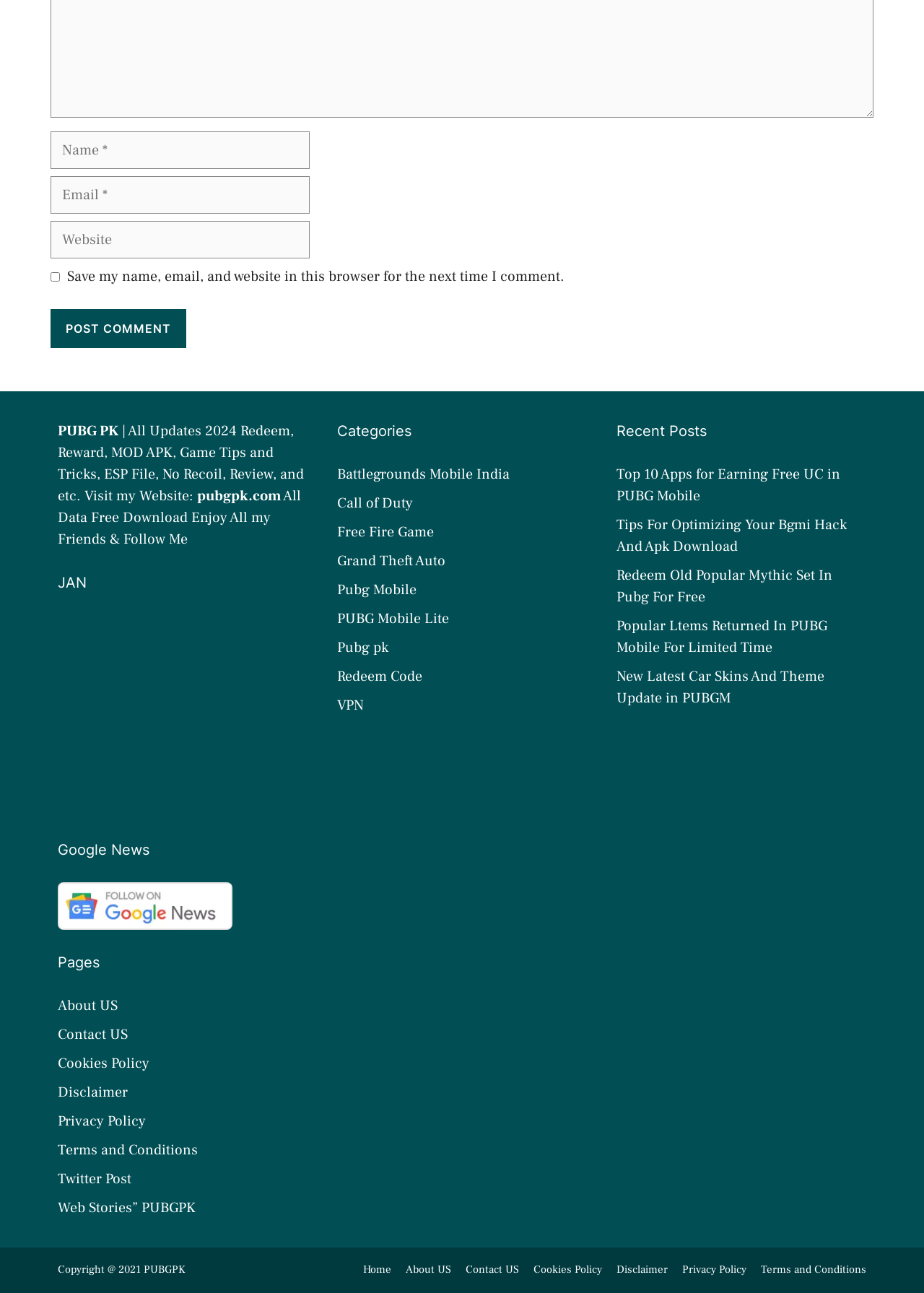Please identify the bounding box coordinates of the element I need to click to follow this instruction: "Check the 'Recent Posts'".

[0.667, 0.325, 0.938, 0.342]